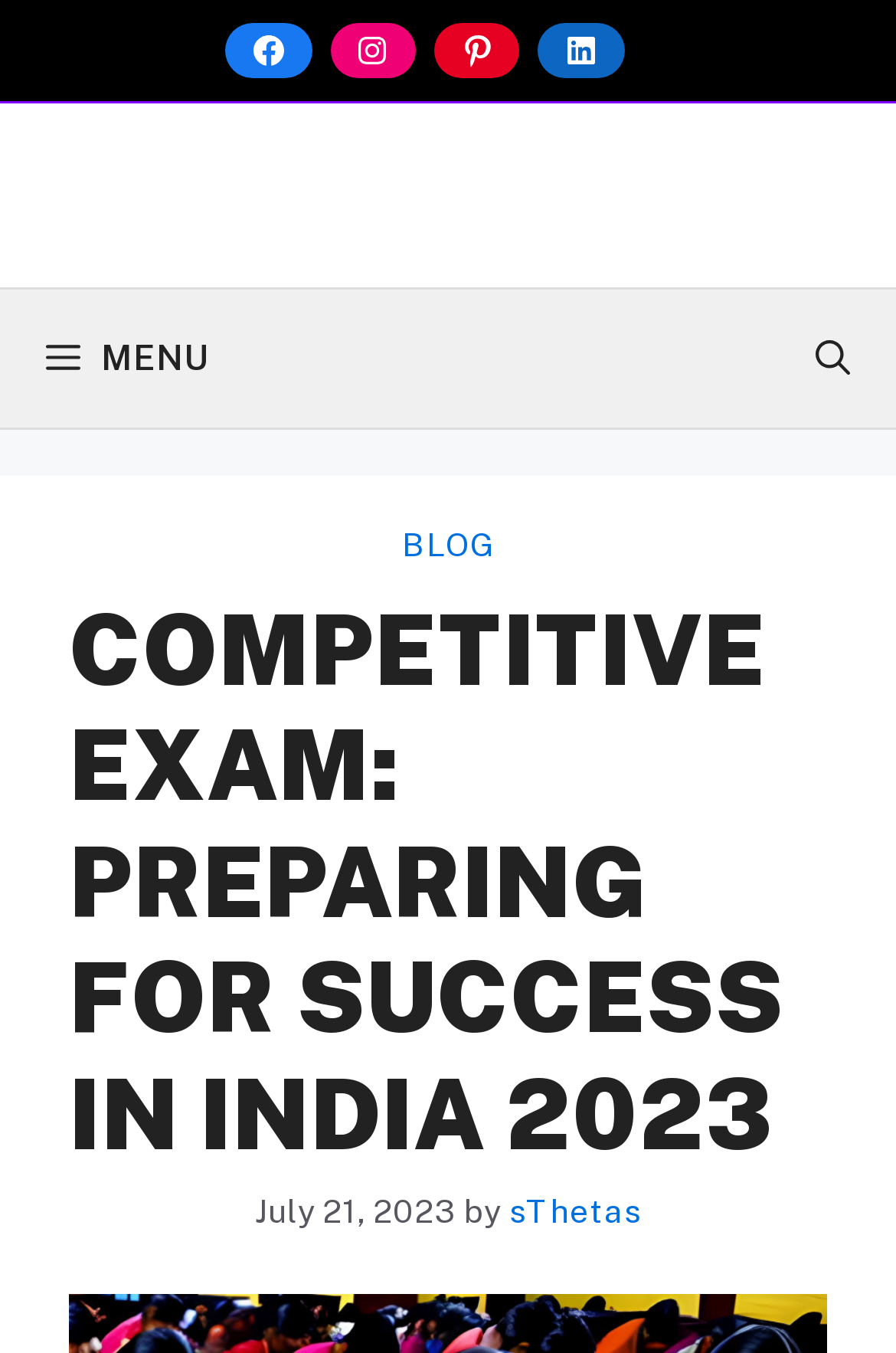Locate the bounding box coordinates of the area that needs to be clicked to fulfill the following instruction: "Go to Pinterest". The coordinates should be in the format of four float numbers between 0 and 1, namely [left, top, right, bottom].

[0.485, 0.017, 0.58, 0.058]